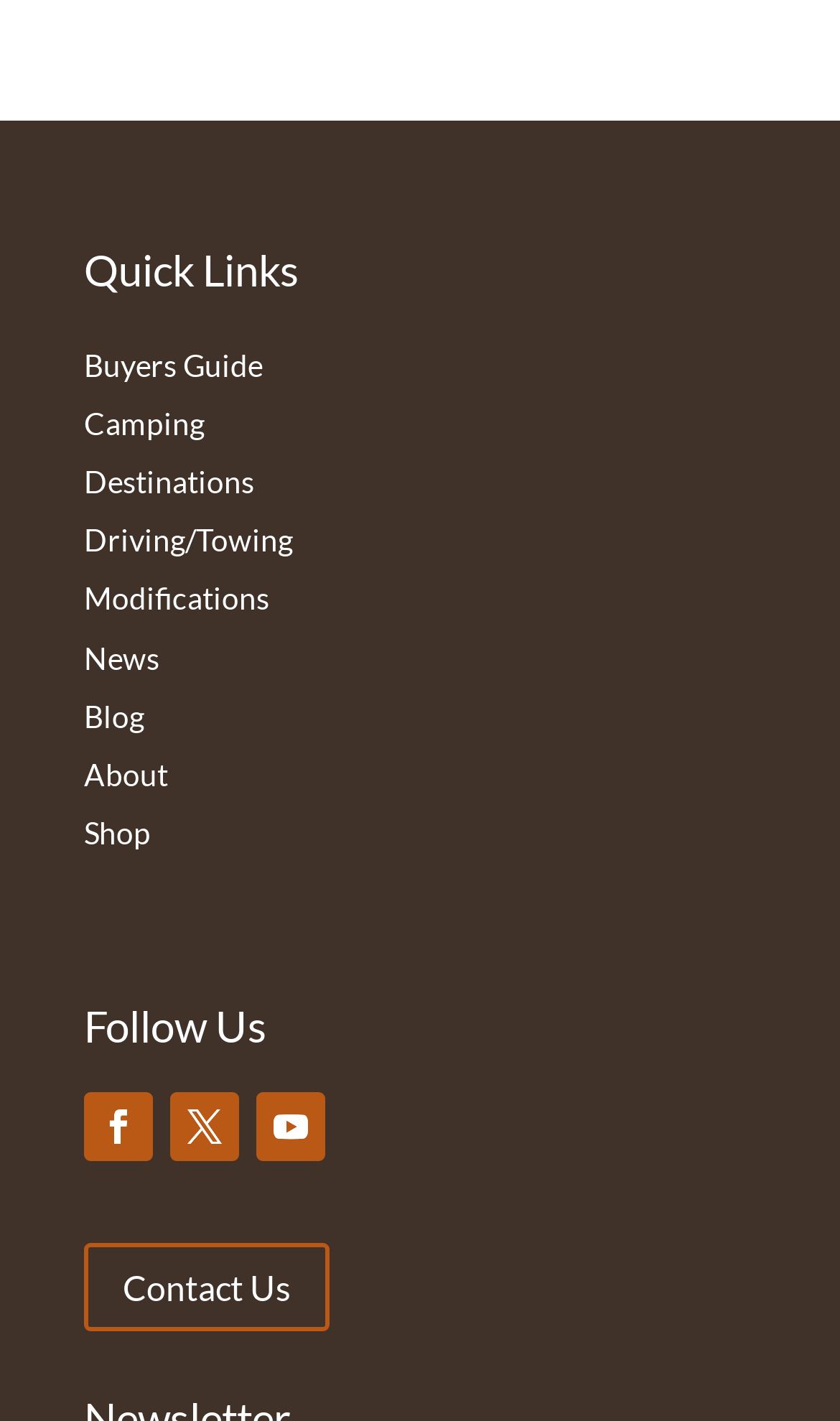How many links are under 'Quick Links'?
Can you give a detailed and elaborate answer to the question?

I counted the number of links under the 'Quick Links' heading, which are 'Buyers Guide', 'Camping', 'Destinations', 'Driving/Towing', 'Modifications', 'News', 'Blog', and 'About', totaling 8 links.